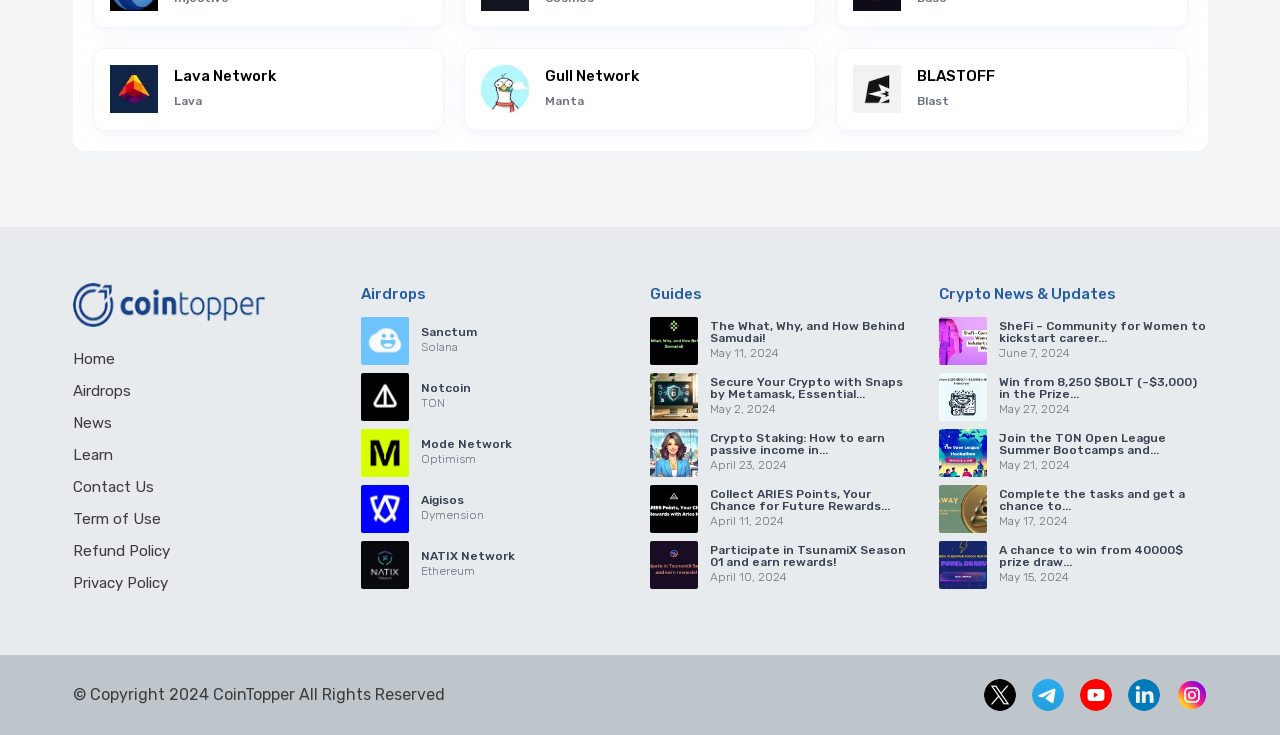Find the bounding box of the web element that fits this description: "Mode NetworkOptimism".

[0.282, 0.584, 0.492, 0.649]